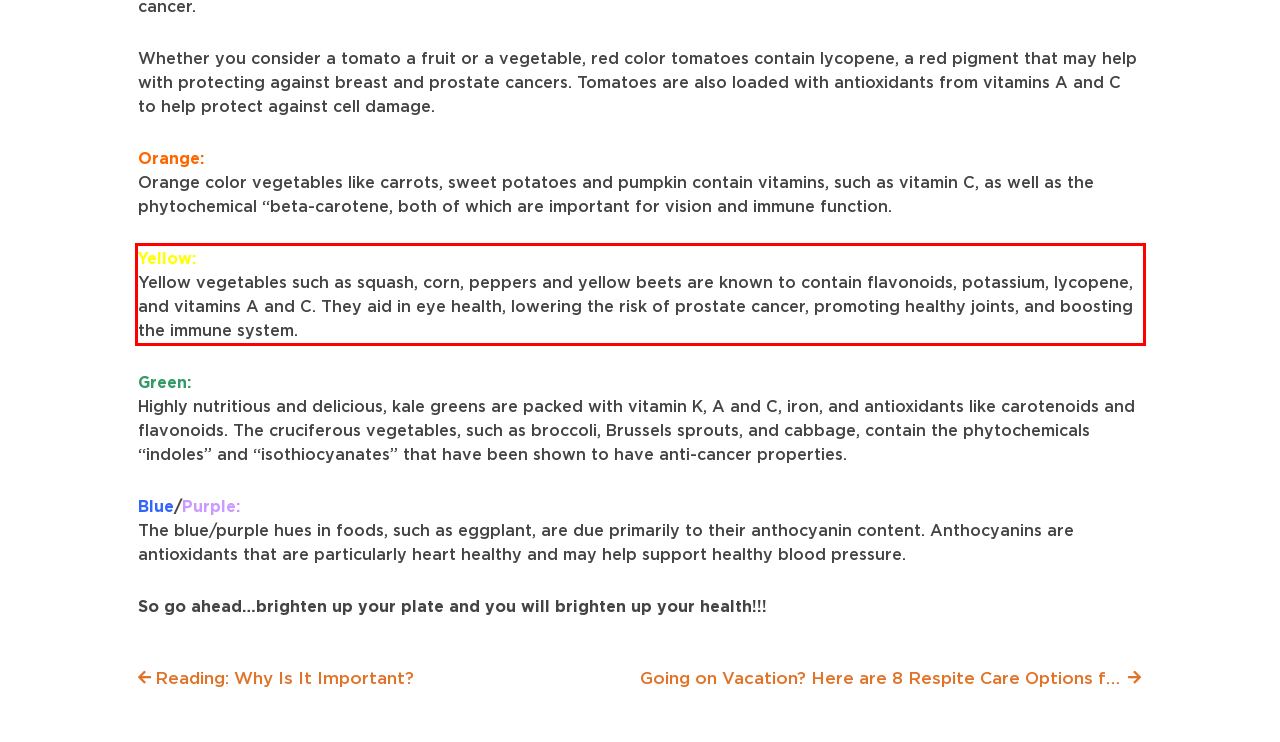Given a webpage screenshot, identify the text inside the red bounding box using OCR and extract it.

Yellow: Yellow vegetables such as squash, corn, peppers and yellow beets are known to contain flavonoids, potassium, lycopene, and vitamins A and C. They aid in eye health, lowering the risk of prostate cancer, promoting healthy joints, and boosting the immune system.